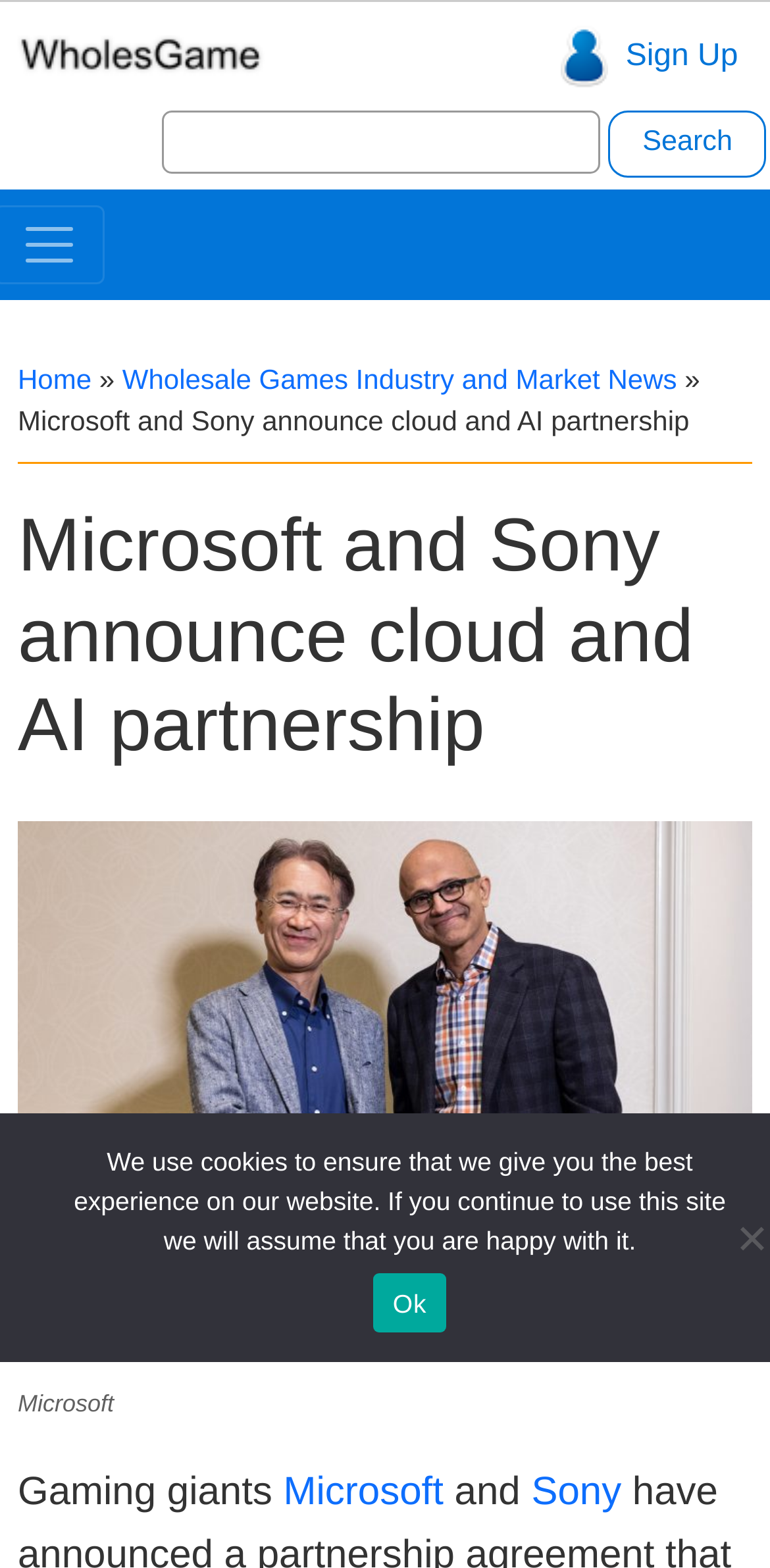How many links are there in the navigation menu?
Give a single word or phrase as your answer by examining the image.

3